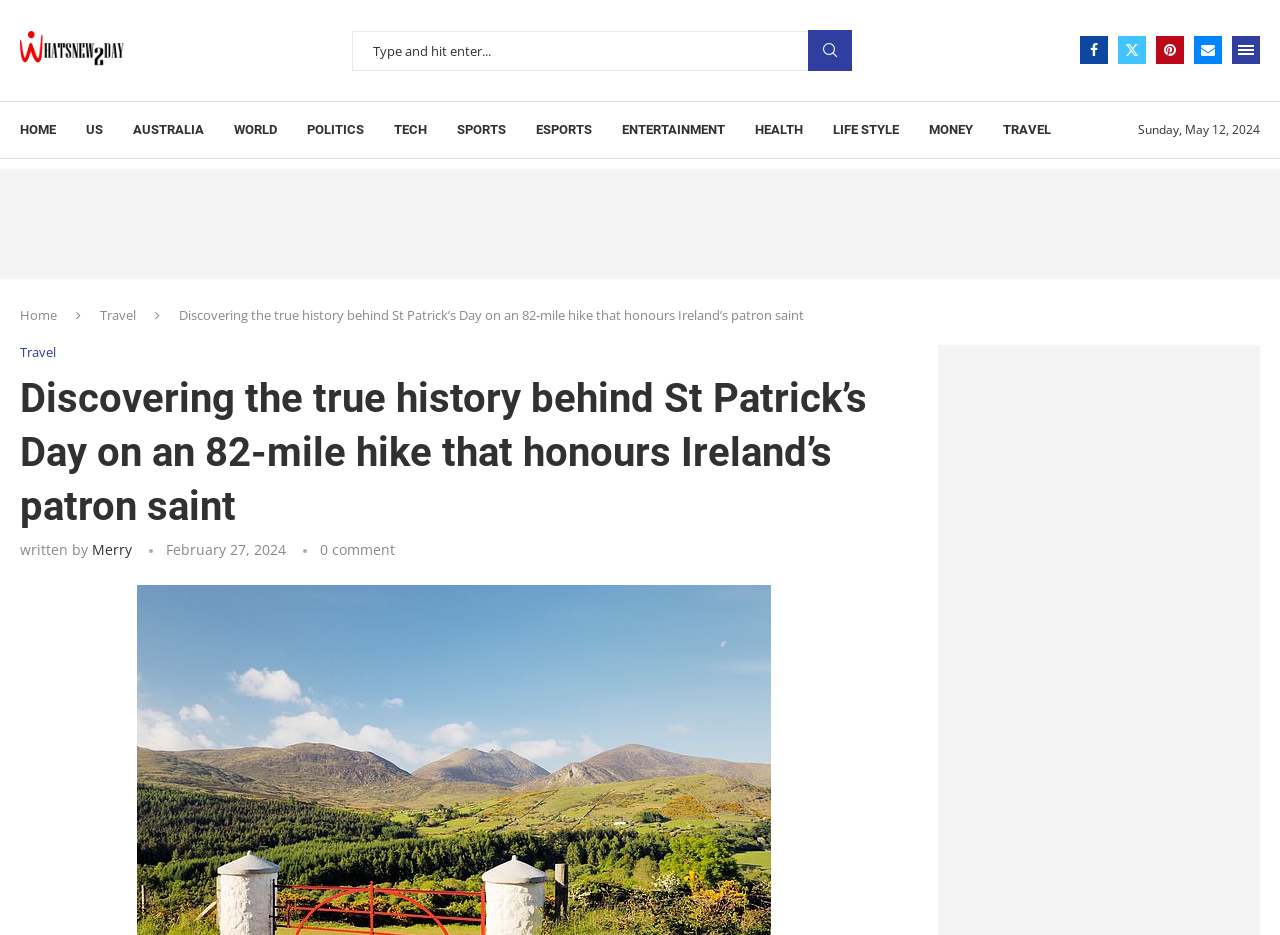What is the main heading displayed on the webpage? Please provide the text.

Discovering the true history behind St Patrick’s Day on an 82-mile hike that honours Ireland’s patron saint